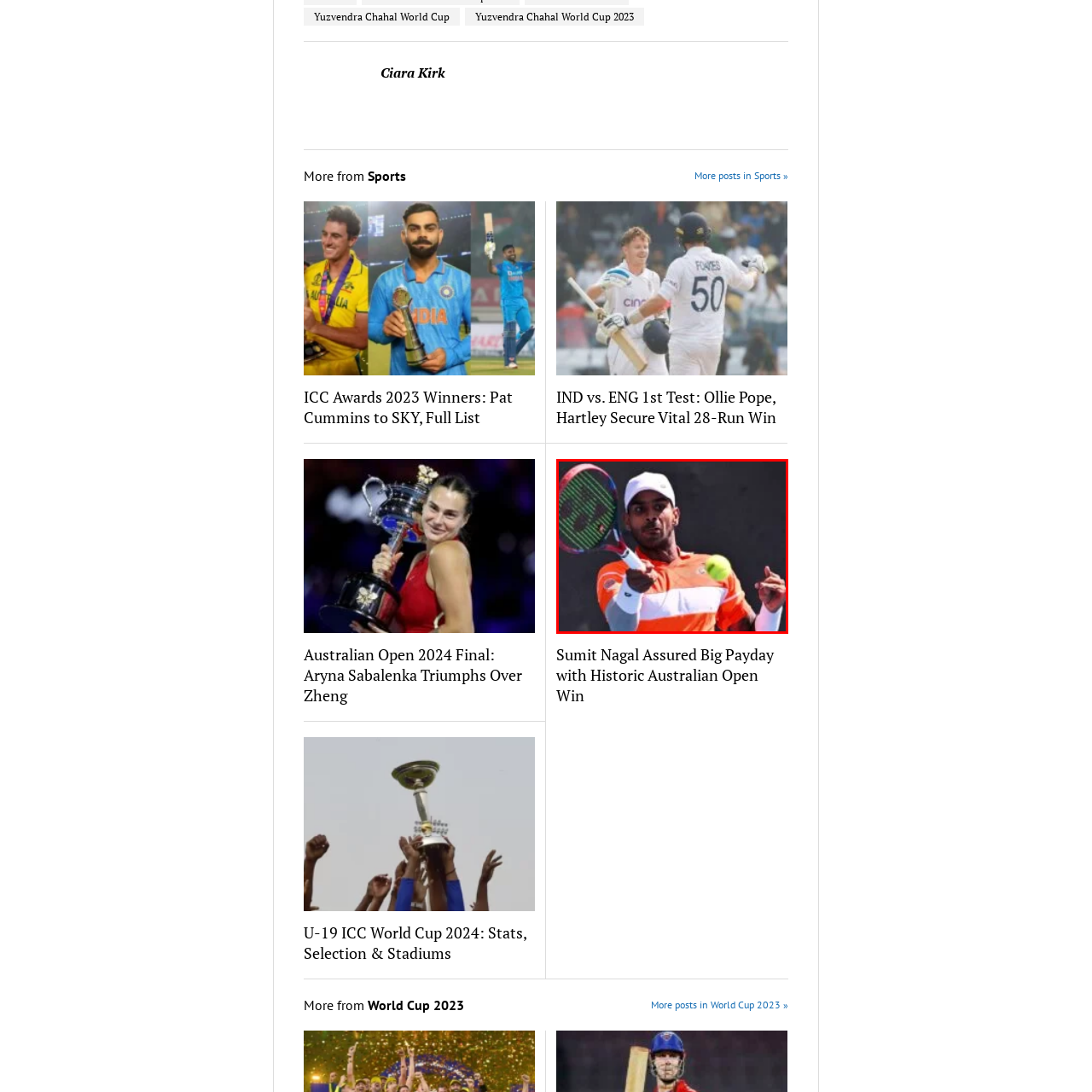From which direction is the tennis ball approaching?
Review the content shown inside the red bounding box in the image and offer a detailed answer to the question, supported by the visual evidence.

The caption describes the scene as the player being poised to hit a tennis ball that is approaching from the right, which implies that the direction of the tennis ball's approach is from the right side of the image.